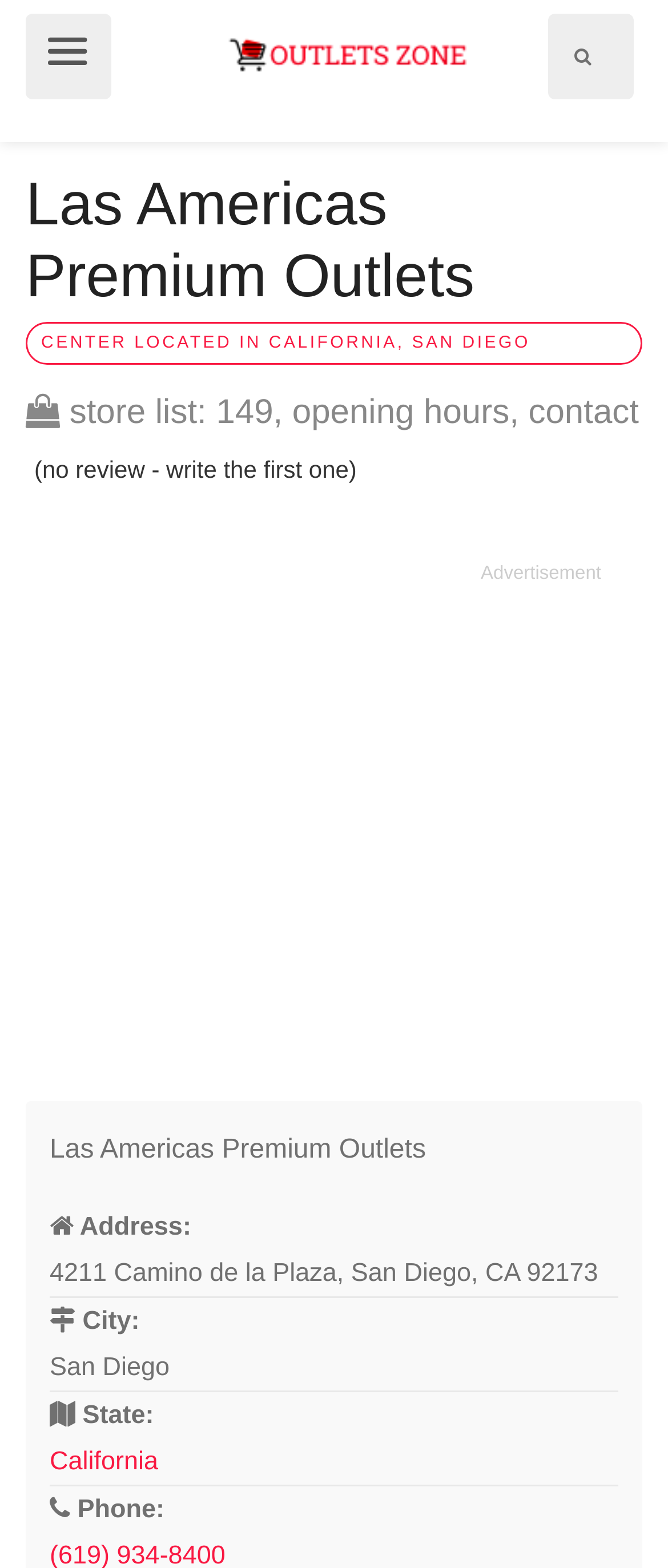What is the state where Las Americas Premium Outlets is located?
Please craft a detailed and exhaustive response to the question.

The state can be found in the gridcell element with the text 'California', which is located under the rowheader element with the text 'State:'.